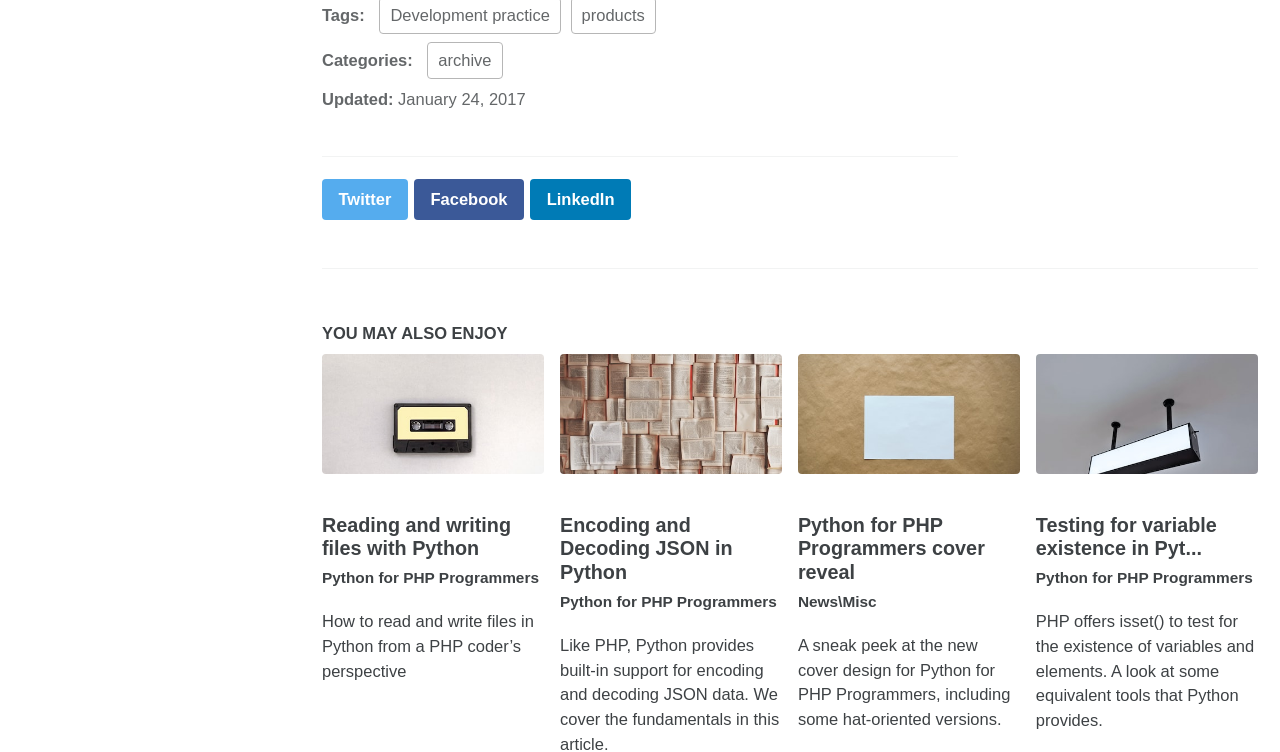What is the title of the second article?
Please provide a single word or phrase answer based on the image.

Python for PHP Programmers cover reveal